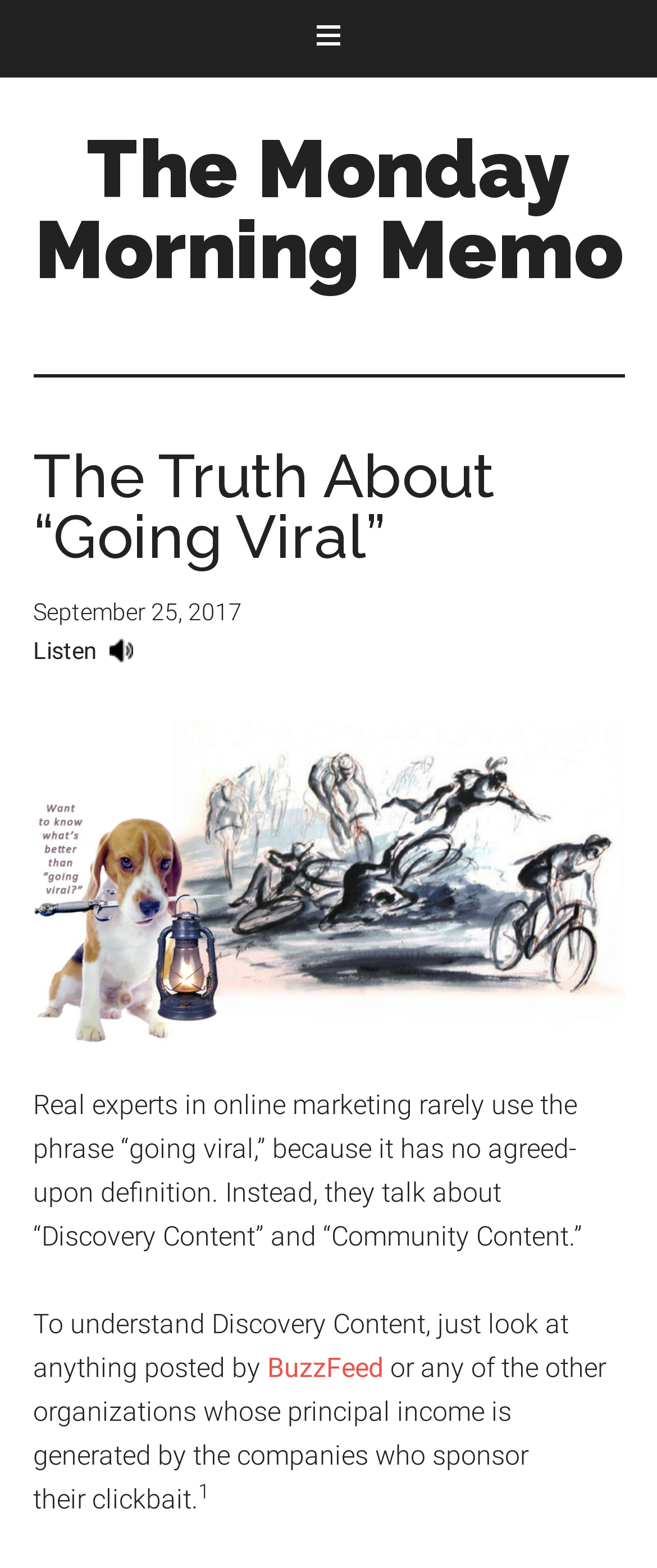What is the name of the organization mentioned in the article?
Using the image as a reference, answer with just one word or a short phrase.

BuzzFeed